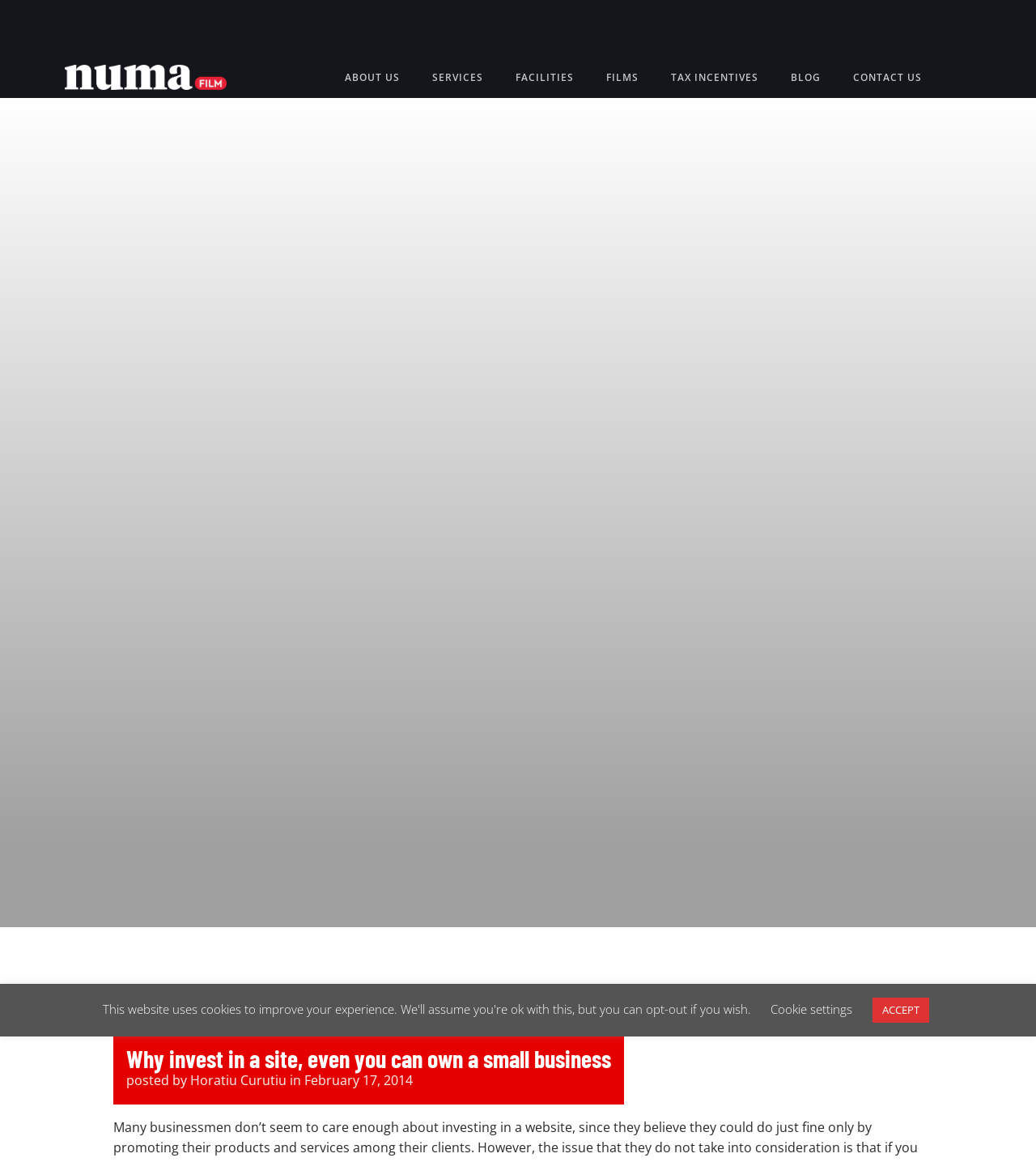What type of business is Numa Film?
Please provide a single word or phrase as the answer based on the screenshot.

Film Studio